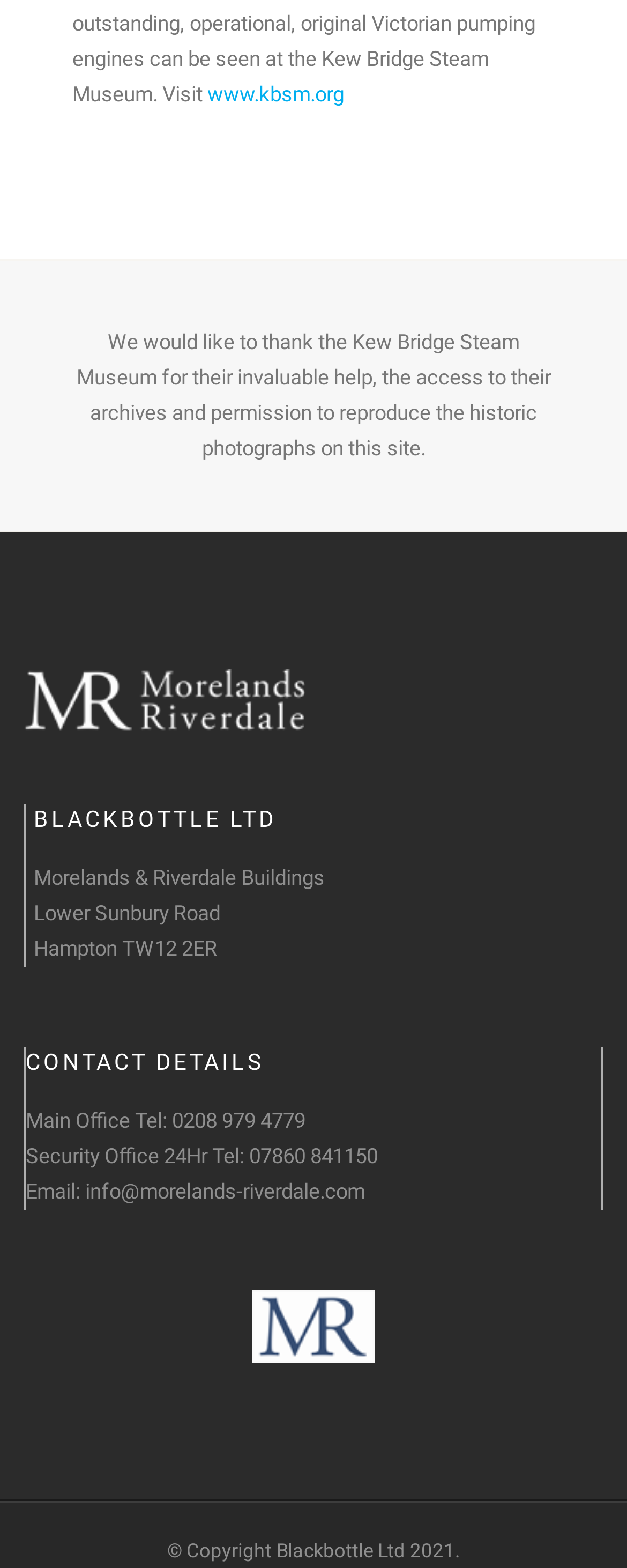Respond with a single word or phrase:
What is the address of the company?

Lower Sunbury Road, Hampton TW12 2ER